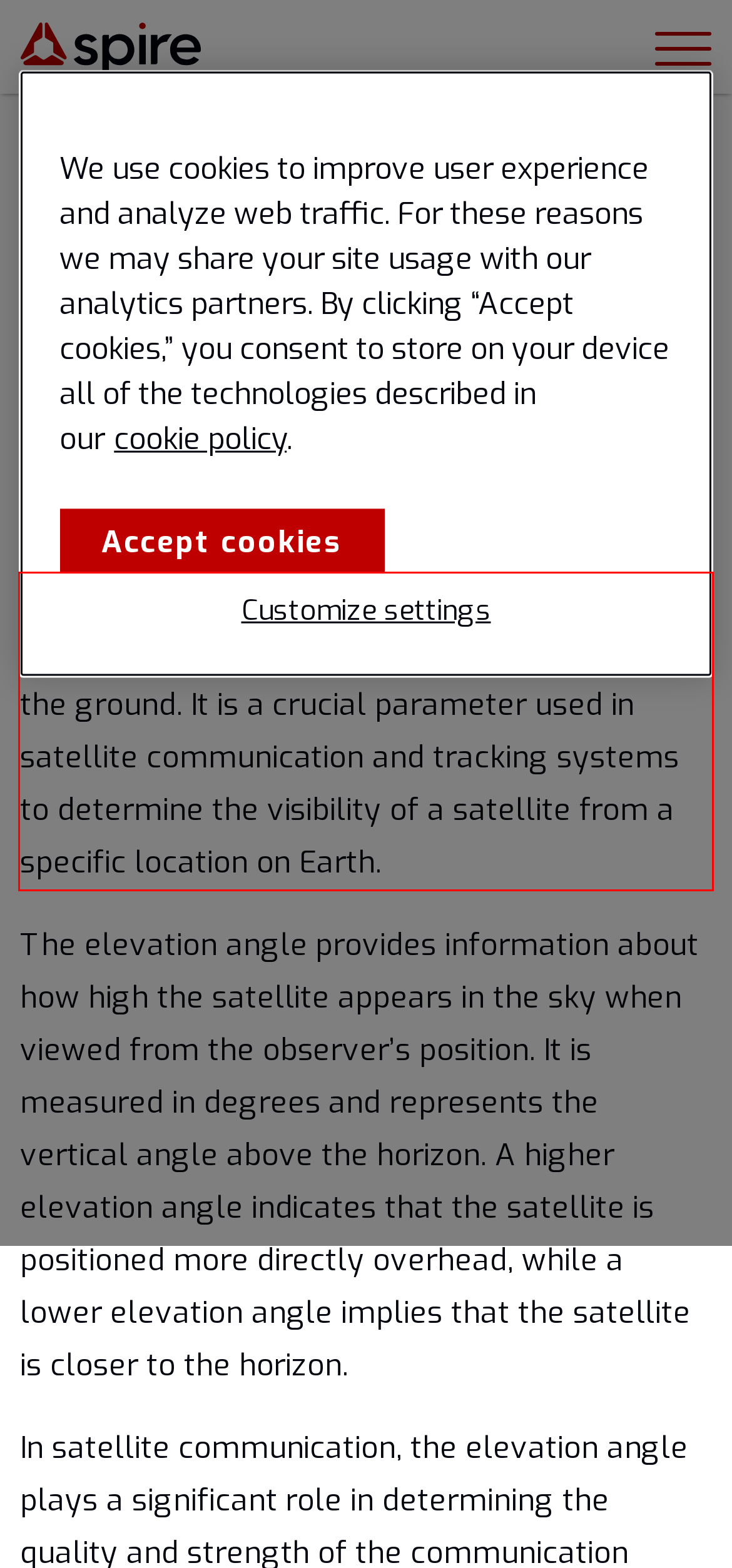Given a screenshot of a webpage, locate the red bounding box and extract the text it encloses.

The angle between the horizontal plane and a line connecting a satellite and an observer on the ground. It is a crucial parameter used in satellite communication and tracking systems to determine the visibility of a satellite from a specific location on Earth.